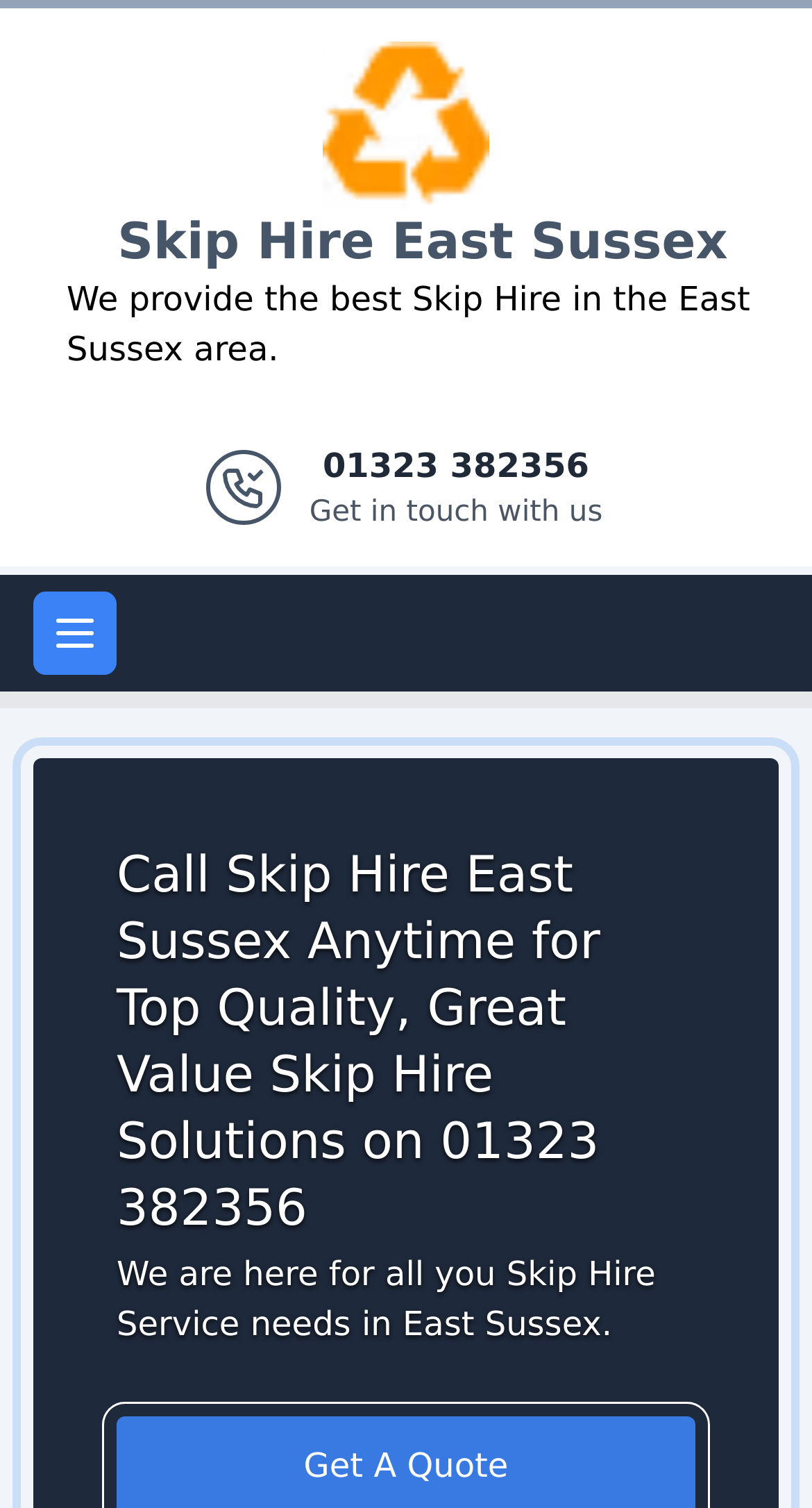Can you give a detailed response to the following question using the information from the image? What area does the company provide skip hire services?

I inferred this from the logo 'Skip Hire East Sussex' and the text 'We provide the best Skip Hire in the East Sussex area.' in the banner section, which indicates that the company operates in East Sussex.